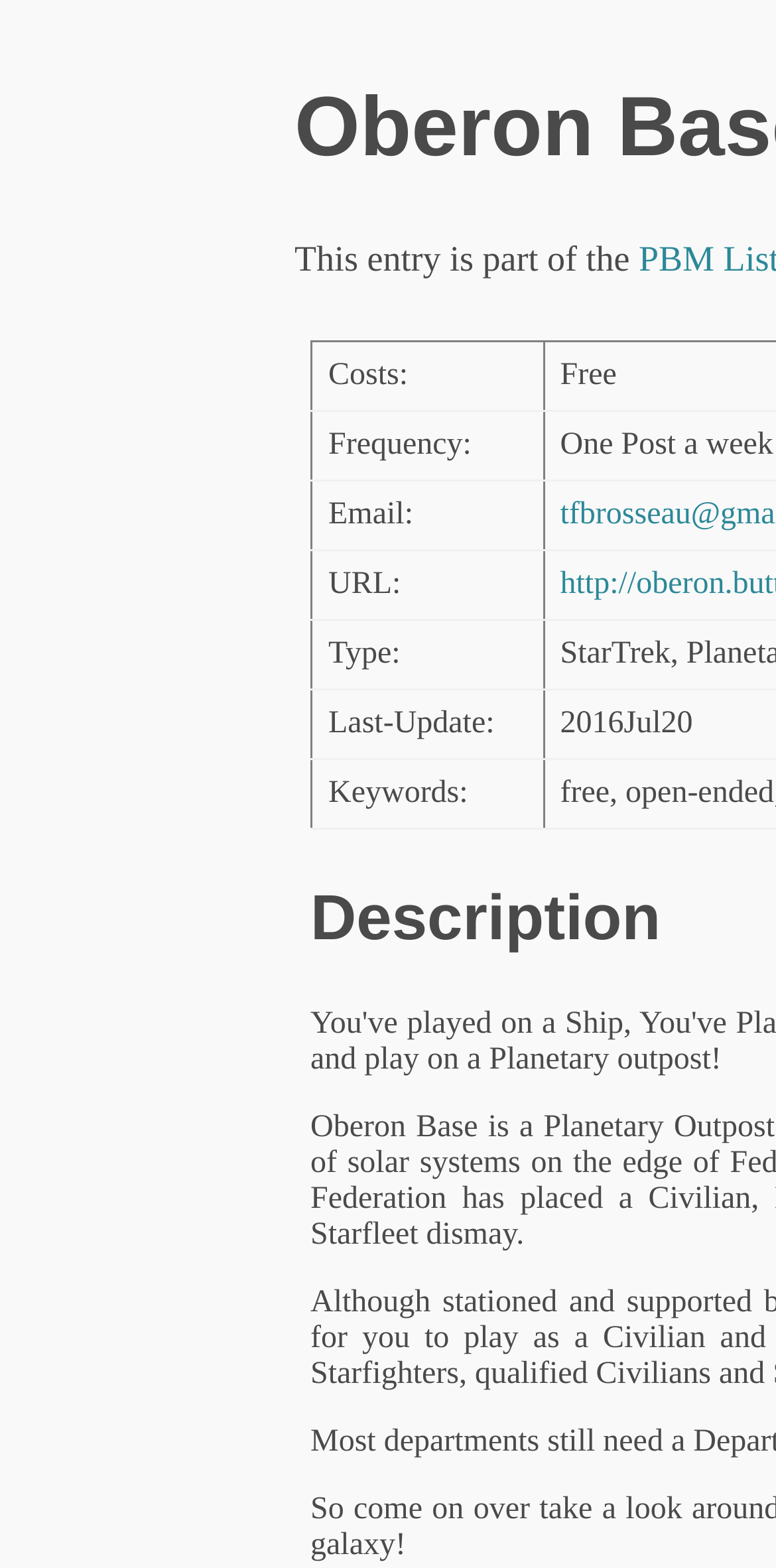Is the 'URL' category required?
Using the image provided, answer with just one word or phrase.

No